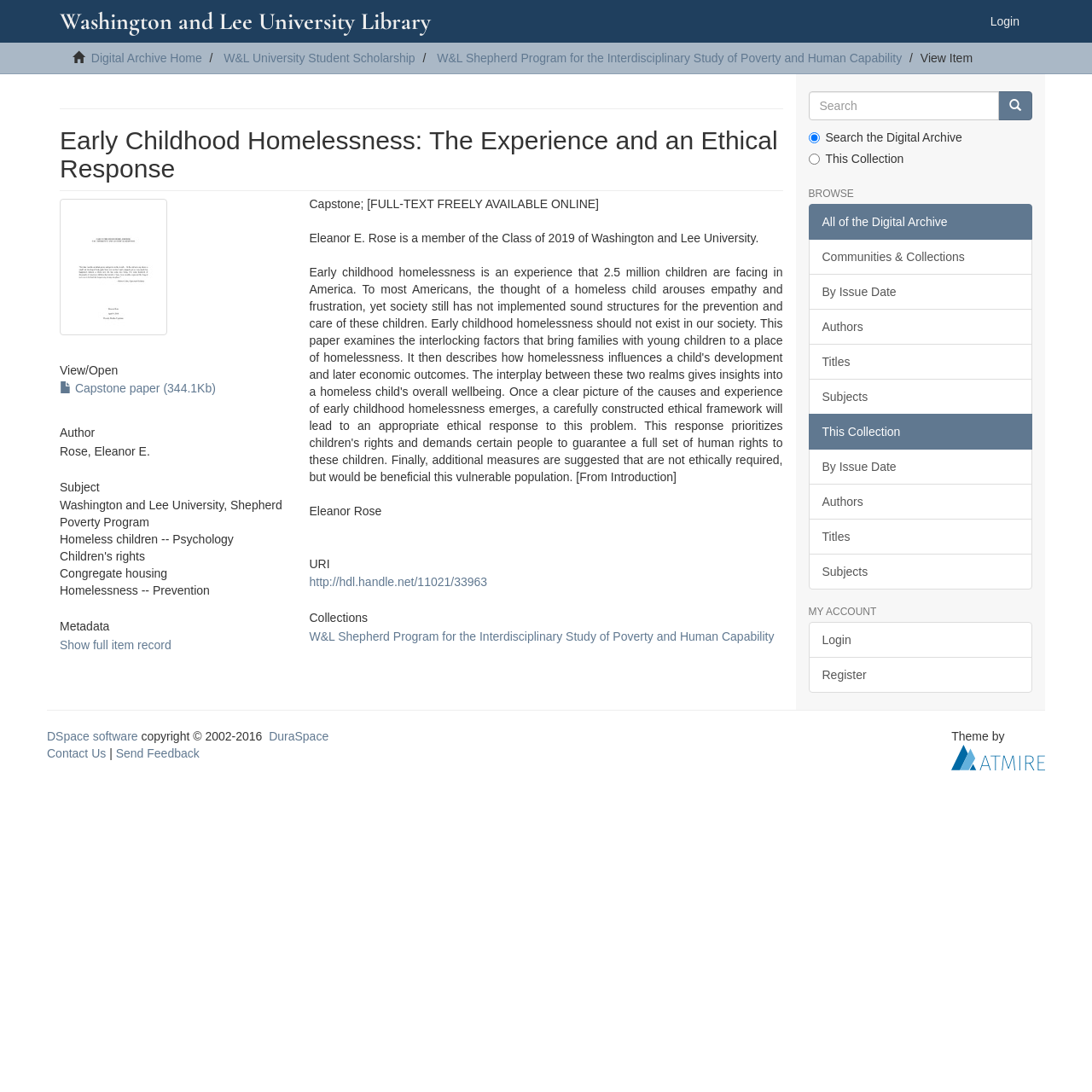Locate the bounding box coordinates of the area to click to fulfill this instruction: "View the capstone paper". The bounding box should be presented as four float numbers between 0 and 1, in the order [left, top, right, bottom].

[0.055, 0.35, 0.198, 0.362]